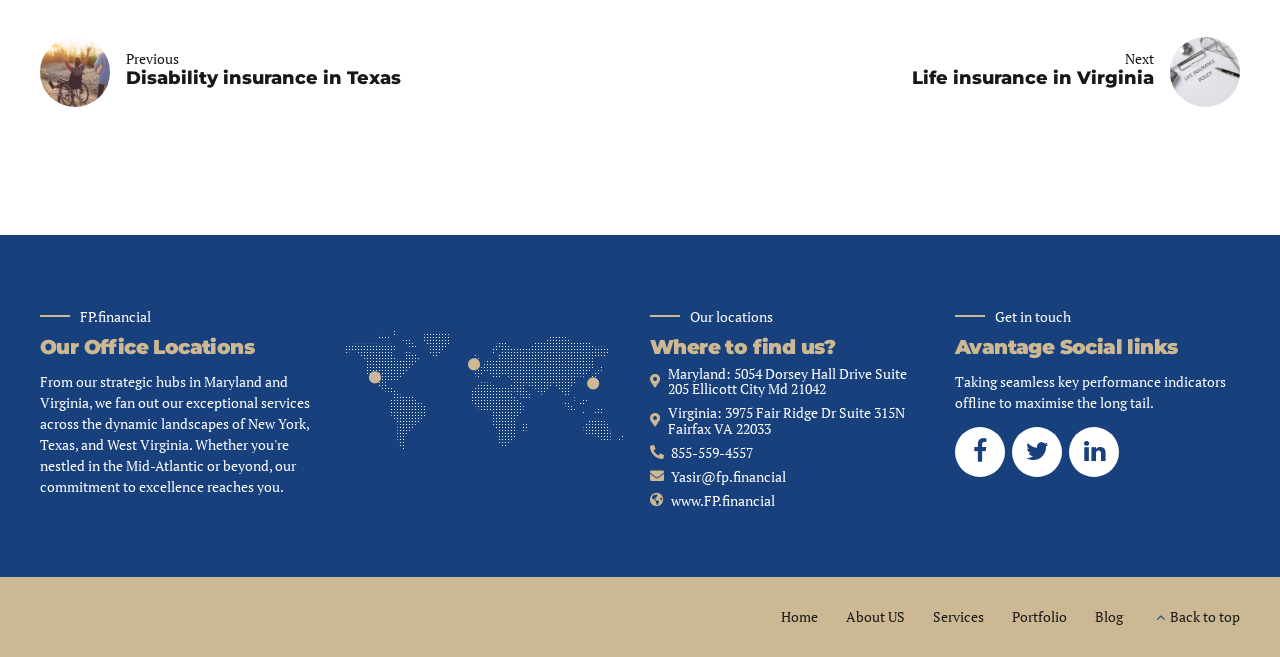Pinpoint the bounding box coordinates for the area that should be clicked to perform the following instruction: "Contact via phone number".

[0.508, 0.677, 0.588, 0.7]